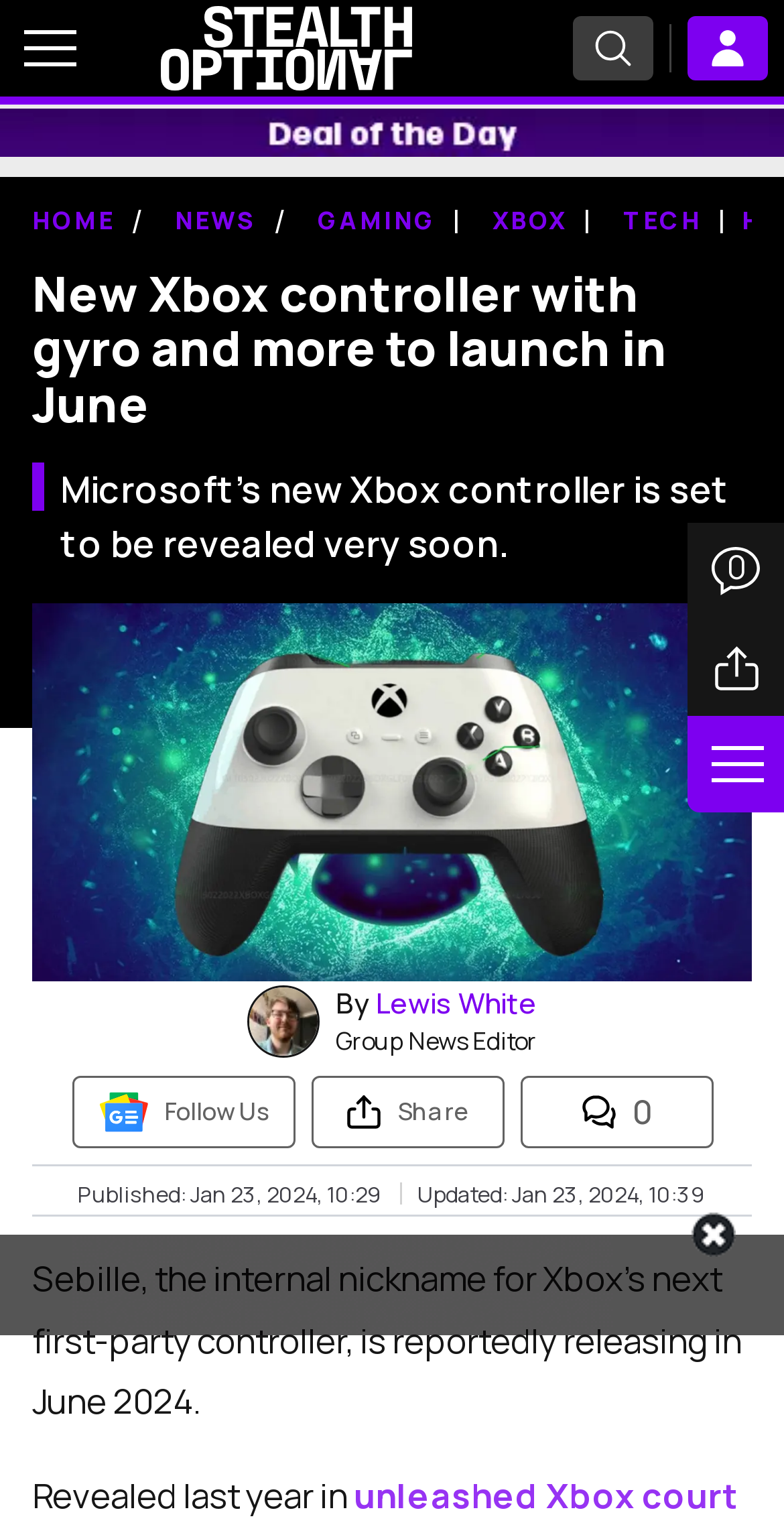Could you find the bounding box coordinates of the clickable area to complete this instruction: "Share article"?

[0.877, 0.403, 1.0, 0.466]